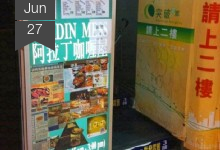Offer an in-depth description of the image.

The image showcases a prominent display board outside a restaurant, featuring a colorful menu that highlights various dishes available at the establishment. The menu, likely from a Halal restaurant in Hong Kong, incorporates vibrant visuals and enticing descriptions of the food. Additionally, there's a notable sign in the background, which appears to provide directions or information about a location, enhancing the restaurant's visibility. The scene is set in a bustling urban area, typical of Hong Kong, where street food culture thrives and is celebrated by locals and tourists alike. This image captures a moment of culinary exploration, inviting viewers to experience the flavors and ambiance of Halal dining in the city.